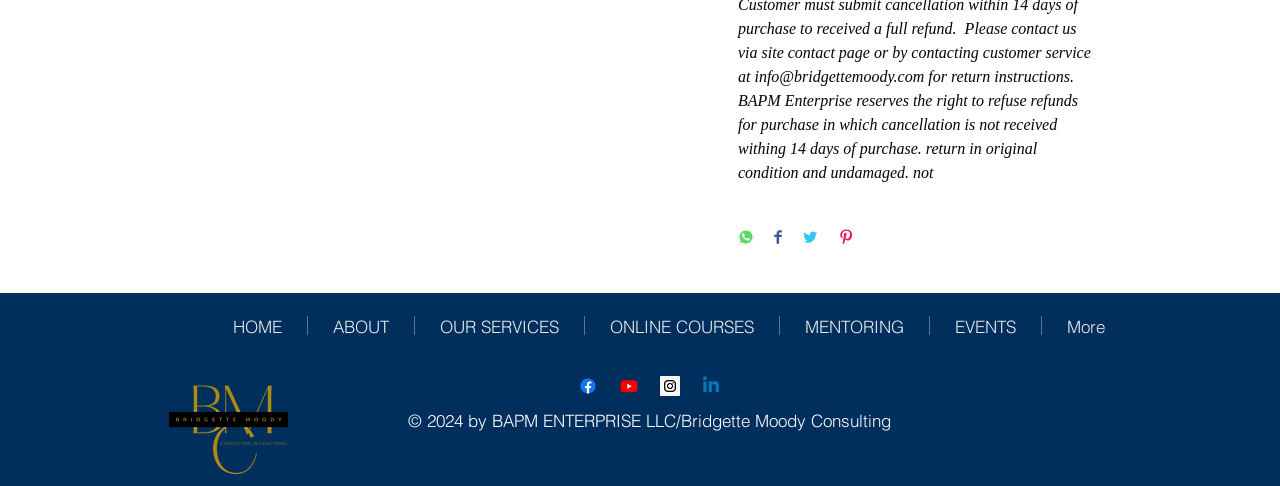Answer the question below using just one word or a short phrase: 
What is the name of the company that owns the website?

BAPM ENTERPRISE LLC